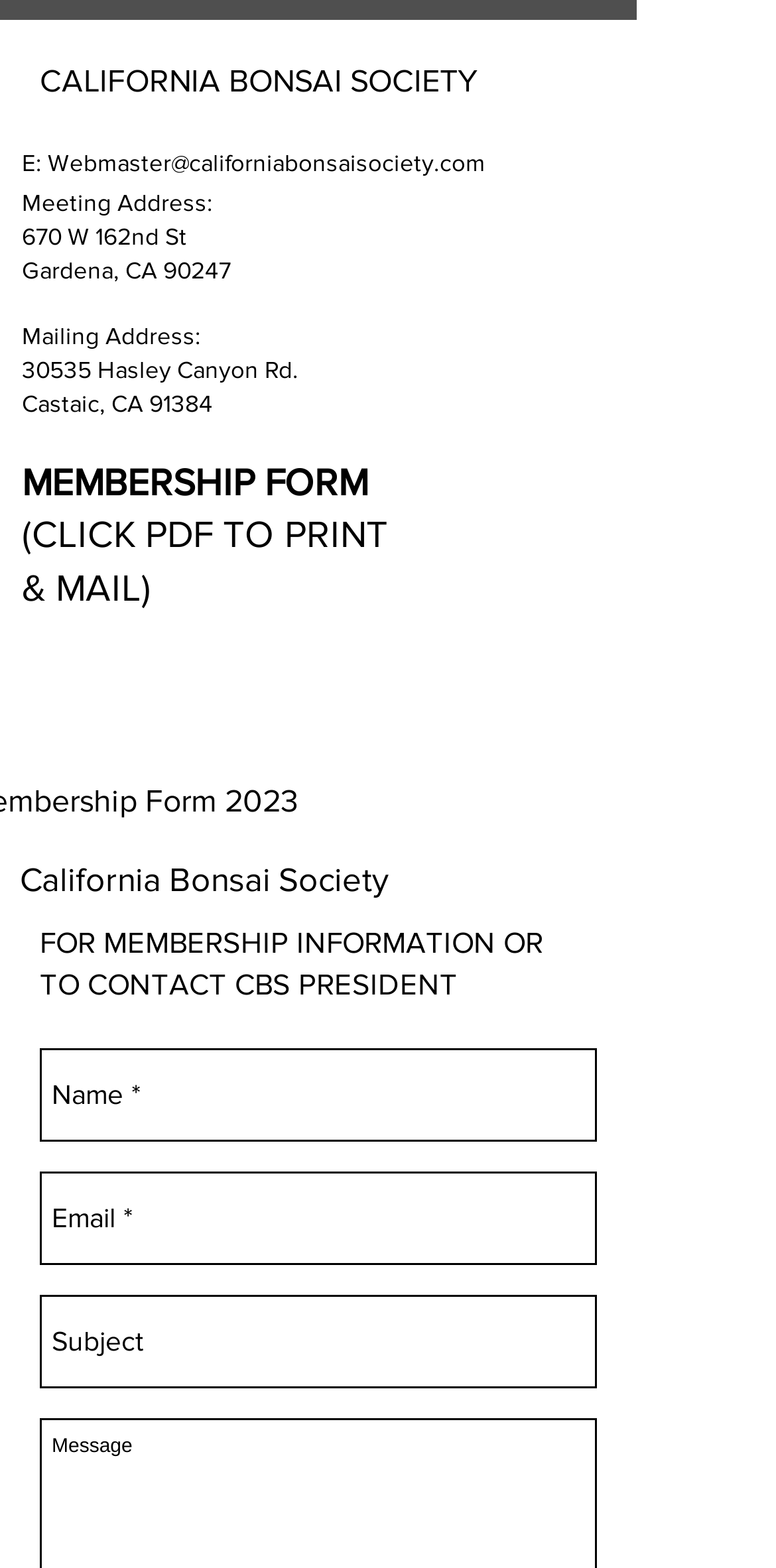Point out the bounding box coordinates of the section to click in order to follow this instruction: "enter your name".

[0.051, 0.669, 0.769, 0.729]